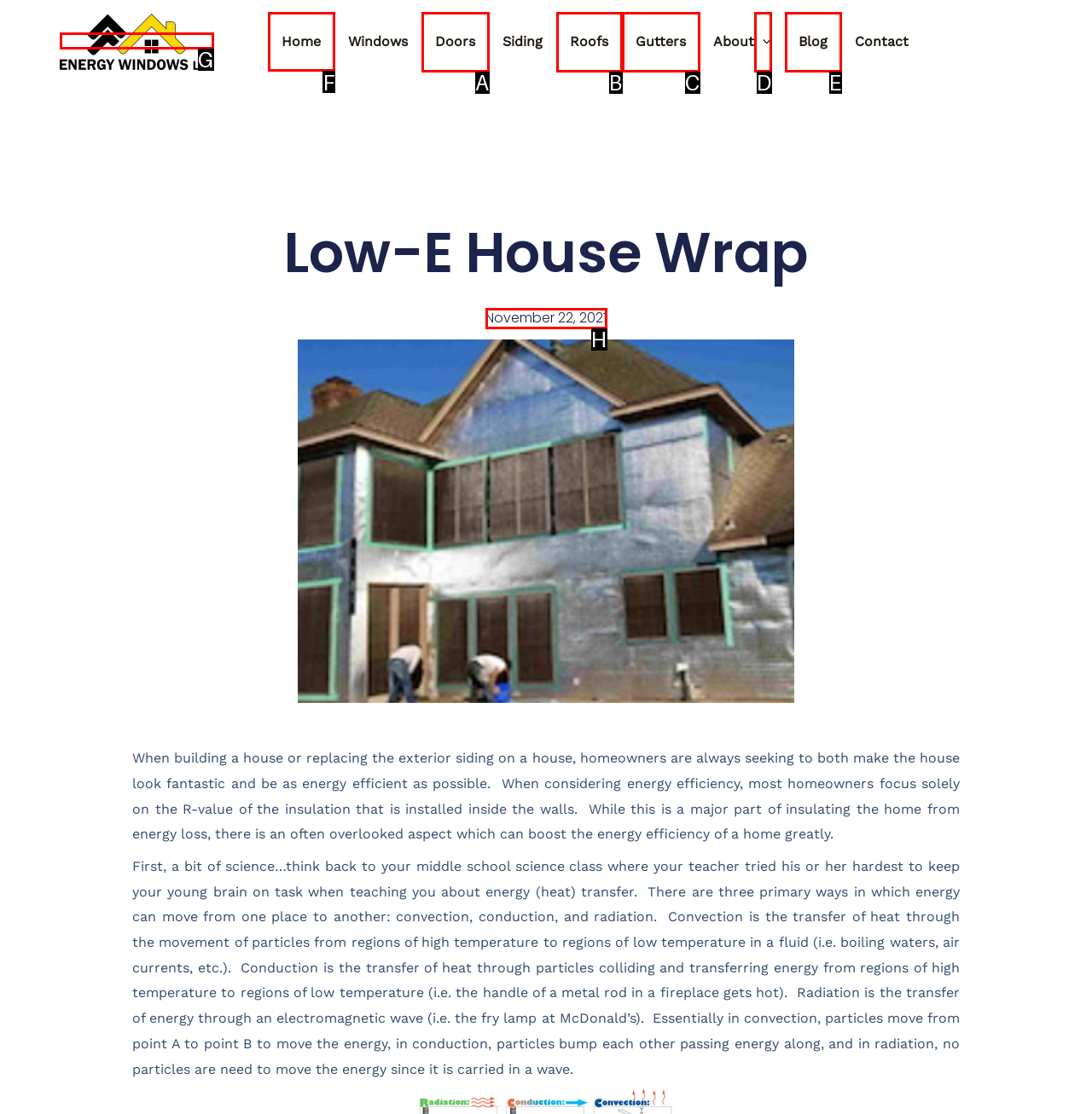Point out the option that needs to be clicked to fulfill the following instruction: Navigate to the Home page
Answer with the letter of the appropriate choice from the listed options.

F